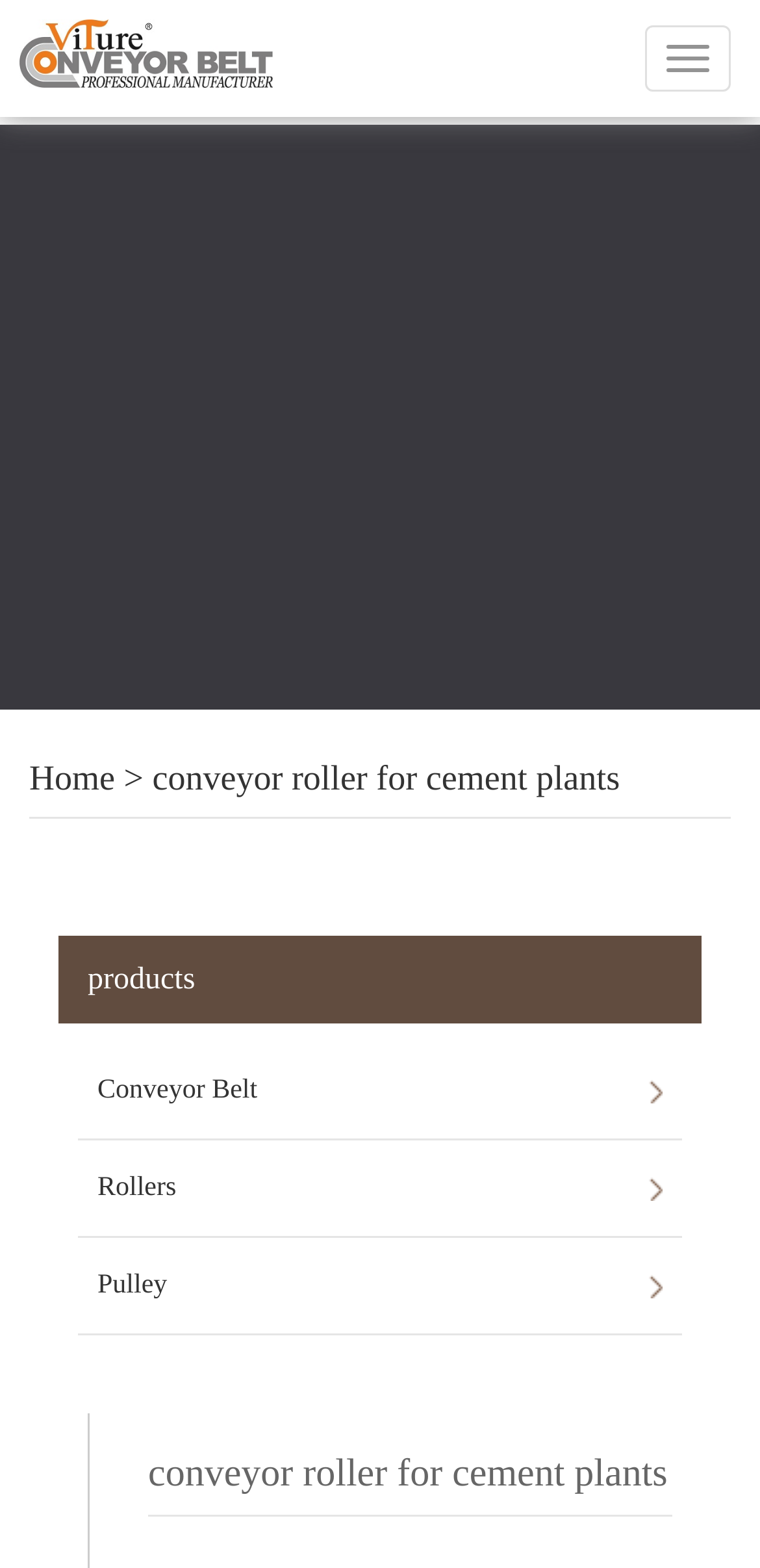Answer succinctly with a single word or phrase:
How many product categories are listed?

3